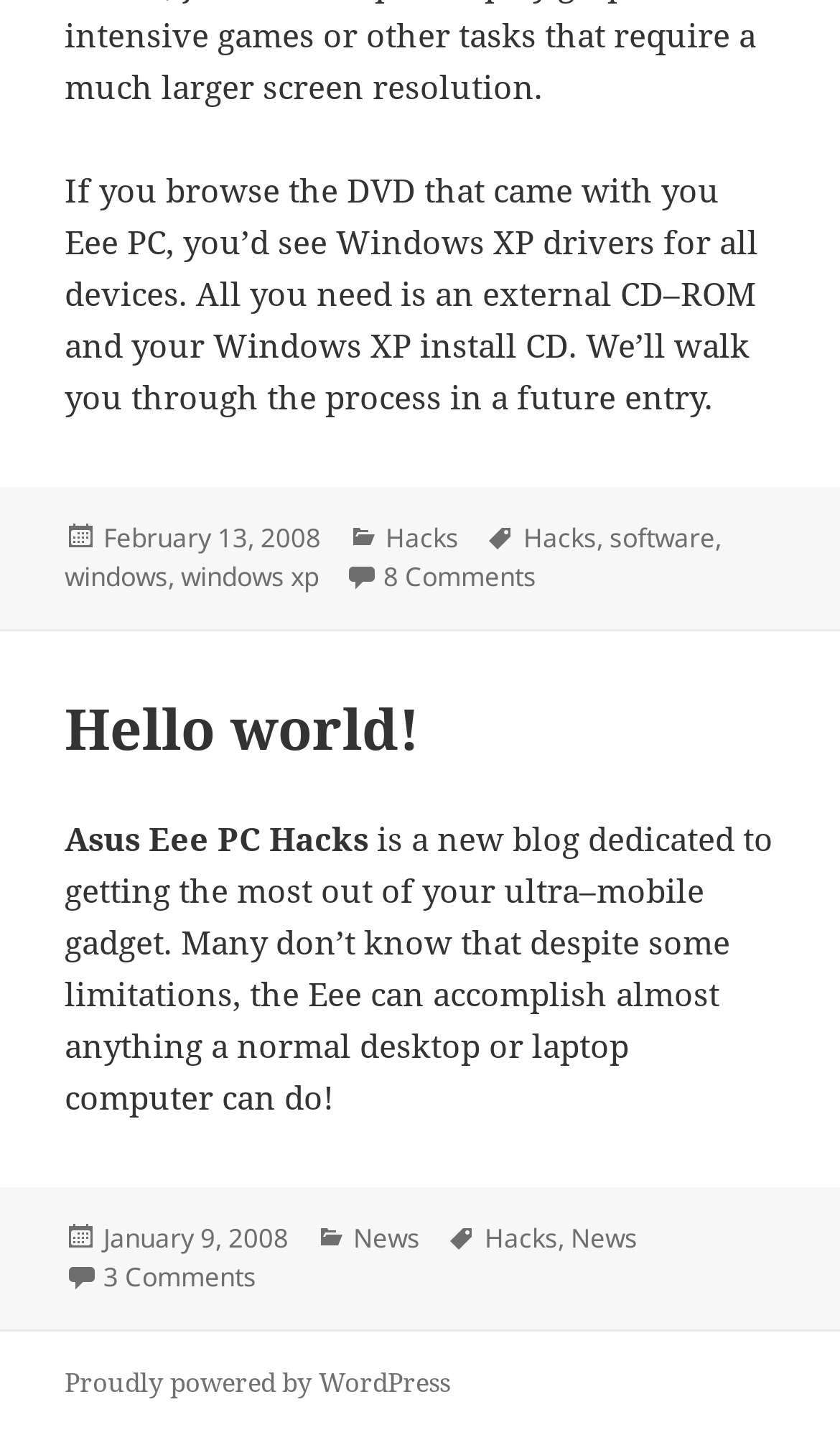Please identify the bounding box coordinates of the element I should click to complete this instruction: 'Click on 'Proudly powered by WordPress''. The coordinates should be given as four float numbers between 0 and 1, like this: [left, top, right, bottom].

[0.077, 0.95, 0.536, 0.977]